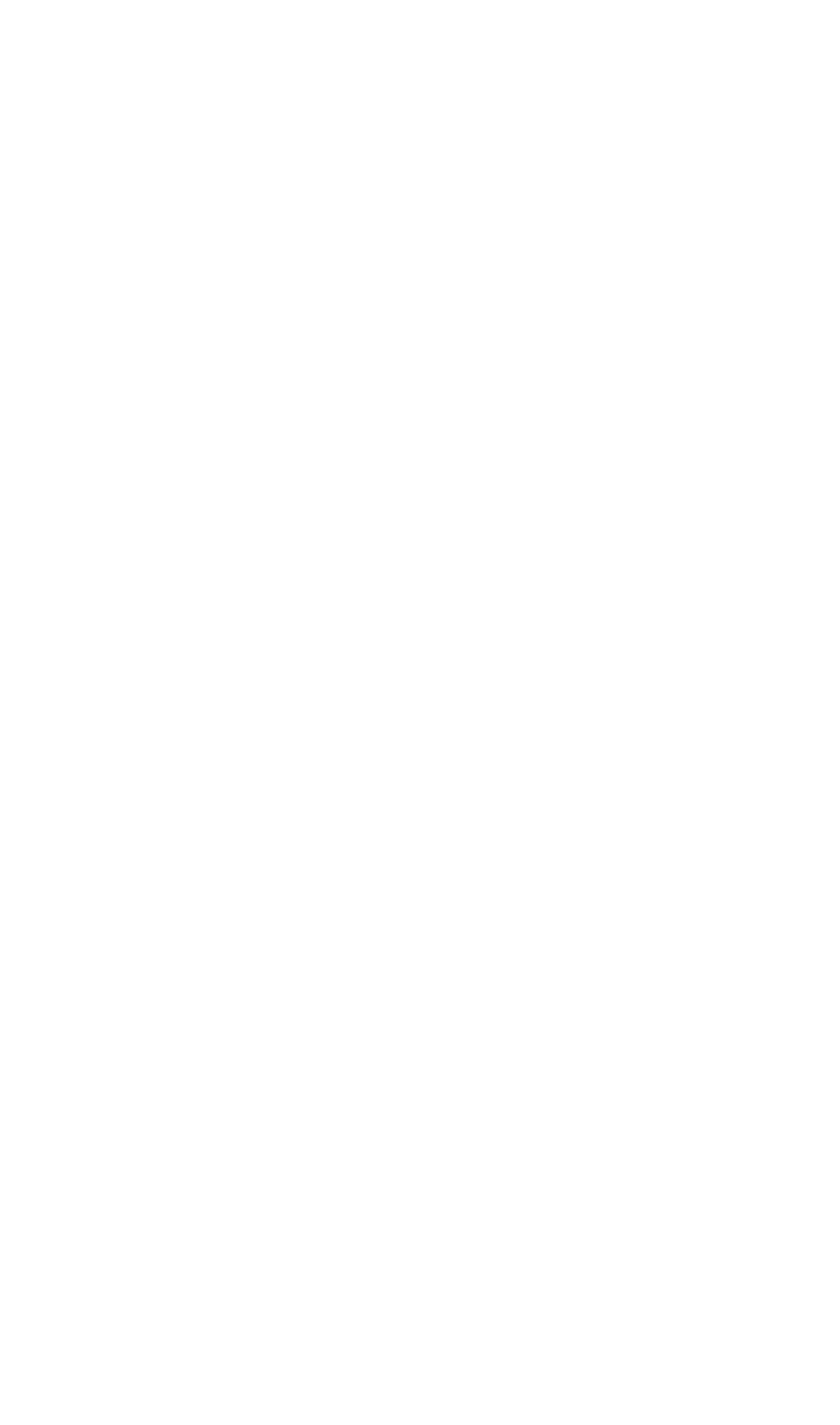Refer to the image and provide a thorough answer to this question:
What is the content of the first review?

I looked at the StaticText element with the bounding box coordinates [0.146, 0.263, 0.79, 0.362] and found the text 'Quick and easy, actually listen to what I wanted and didn’t try and push anything else on to me'.